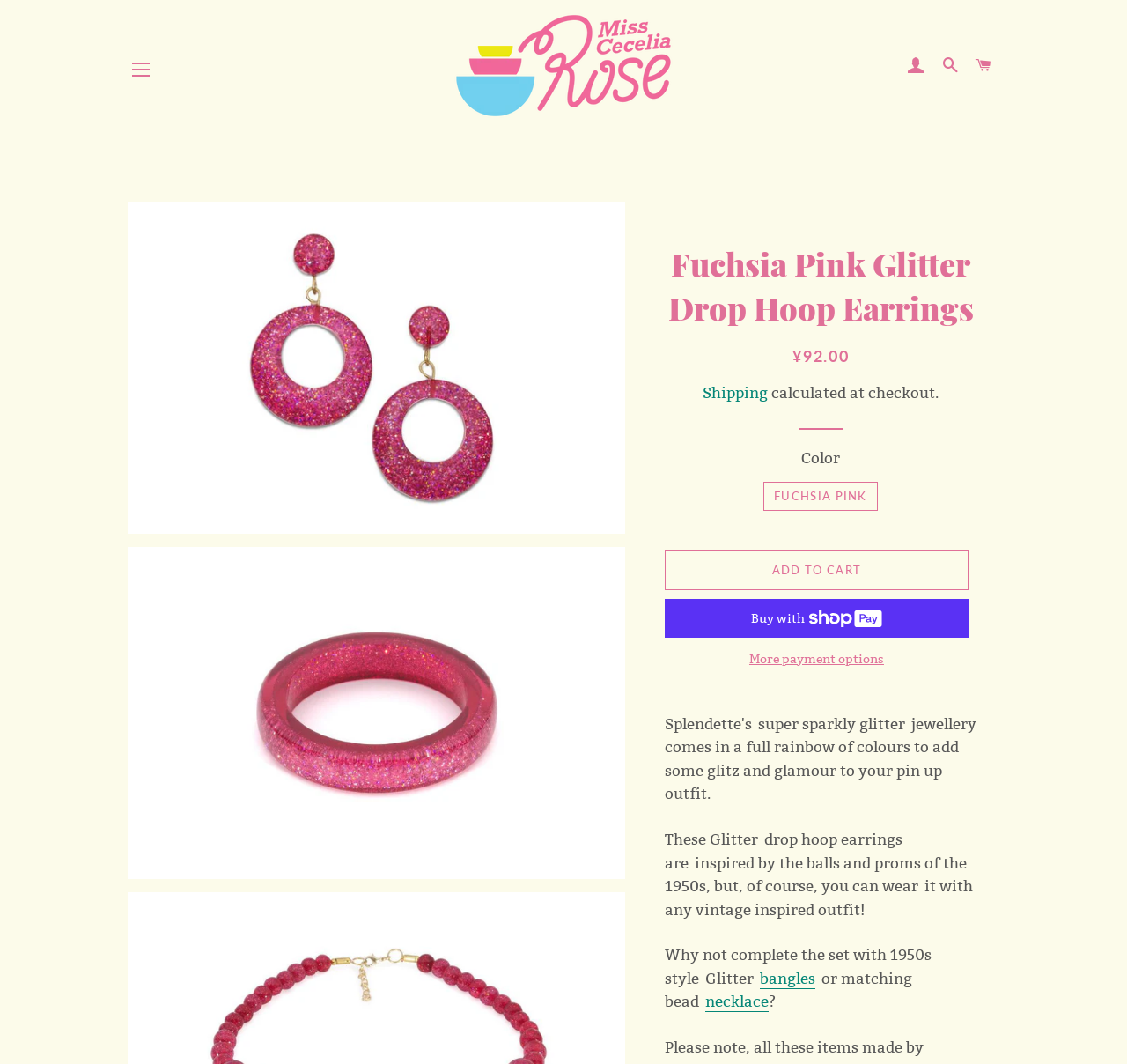Illustrate the webpage's structure and main components comprehensively.

This webpage is about a product, specifically Fuchsia Pink Glitter Drop Hoop Earrings, sold by Miss Cecelia Rose. At the top, there is a navigation menu with buttons for site navigation, login, search, and cart. Below the navigation menu, there is a logo of Miss Cecelia Rose, which is an image.

The main content of the page is divided into two sections. On the left, there are two large images of the Fuchsia Pink Glitter Drop Hoop Earrings. On the right, there is a heading with the product name, followed by the regular price of ¥92.00. Below the price, there is a link to shipping information and a note that the shipping cost will be calculated at checkout.

Further down, there is a section for selecting the color of the earrings, with a radio button for FUCHSIA PINK already checked. Below this section, there are three buttons: ADD TO CART, Buy now with ShopPay, and More payment options. The Buy now with ShopPay button has a small image next to it.

At the bottom of the page, there is a product description, which explains that the earrings are inspired by the 1950s and can be worn with any vintage-inspired outfit. There are also suggestions to complete the set with 1950s-style Glitter bangles, matching bead necklace, or other accessories, with links to these products.